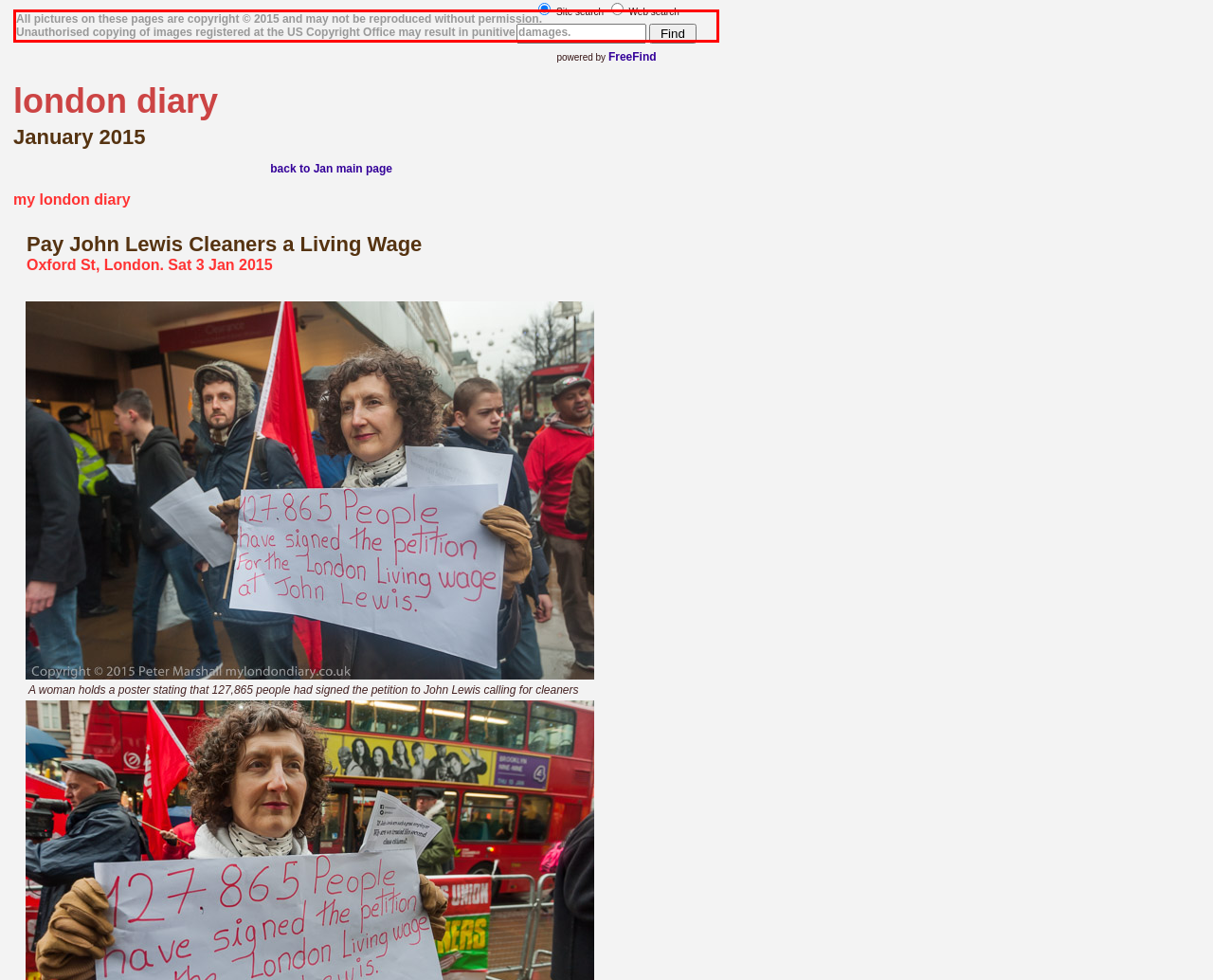Identify and transcribe the text content enclosed by the red bounding box in the given screenshot.

All pictures on these pages are copyright © 2015 and may not be reproduced without permission. Unauthorised copying of images registered at the US Copyright Office may result in punitive damages.